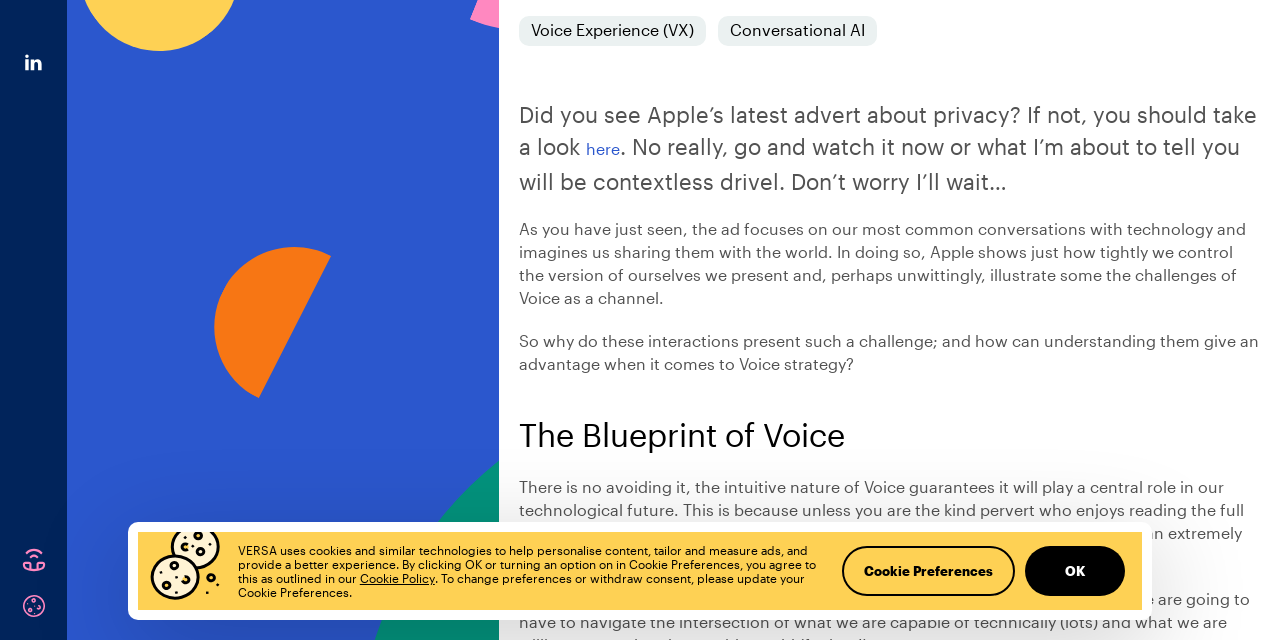Find the UI element described as: "繁體中文" and predict its bounding box coordinates. Ensure the coordinates are four float numbers between 0 and 1, [left, top, right, bottom].

None